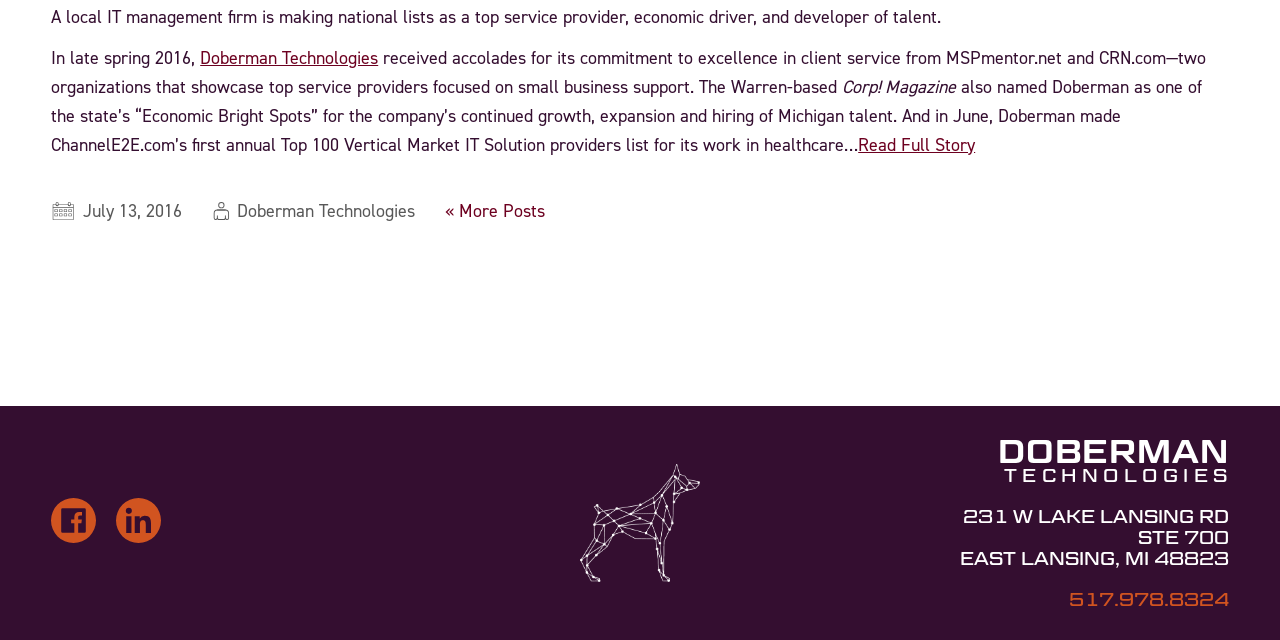Using the format (top-left x, top-left y, bottom-right x, bottom-right y), and given the element description, identify the bounding box coordinates within the screenshot: aria-label="linkedIn"

[0.091, 0.777, 0.126, 0.857]